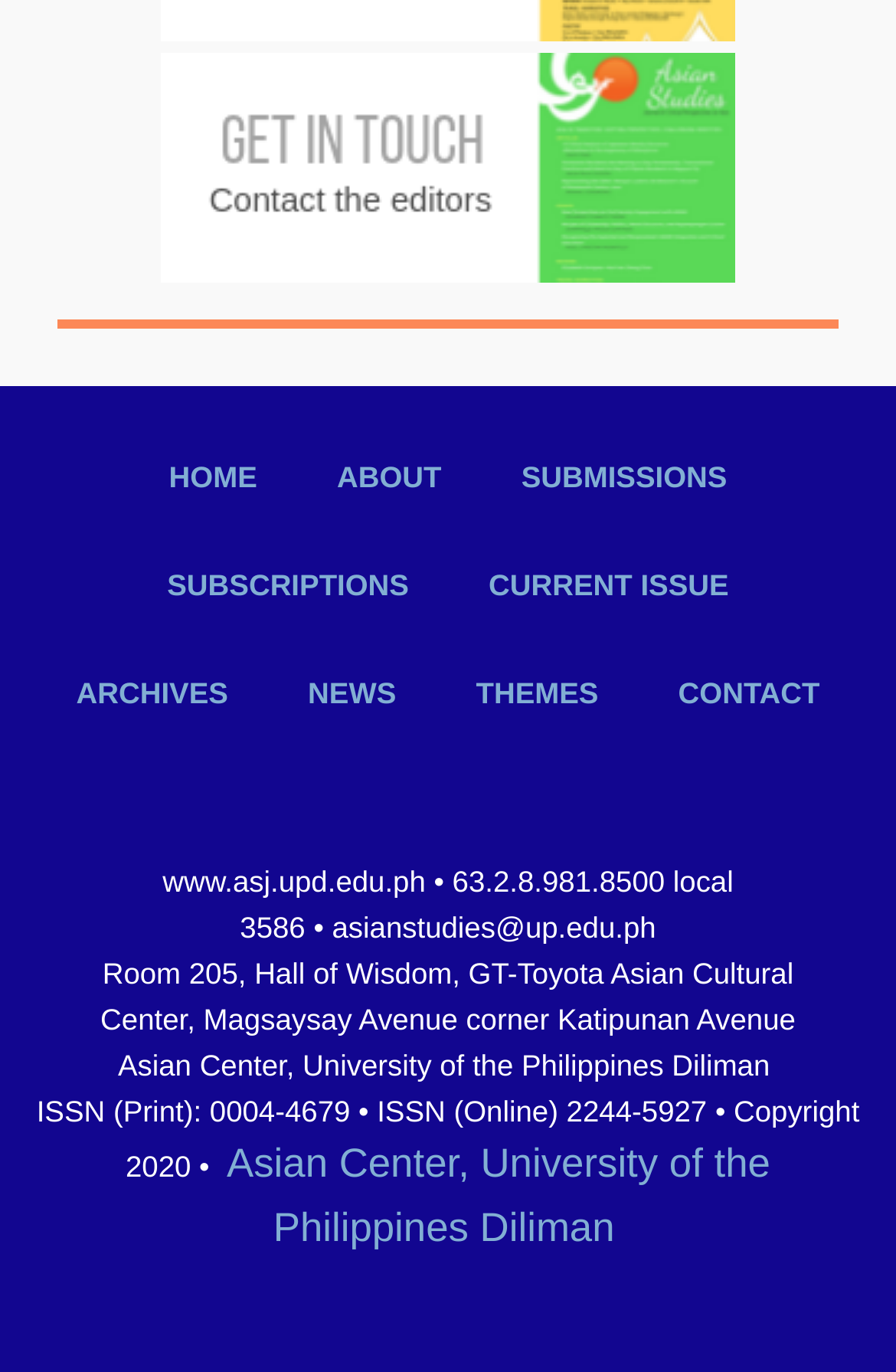Find and indicate the bounding box coordinates of the region you should select to follow the given instruction: "go to home page".

[0.15, 0.309, 0.325, 0.388]